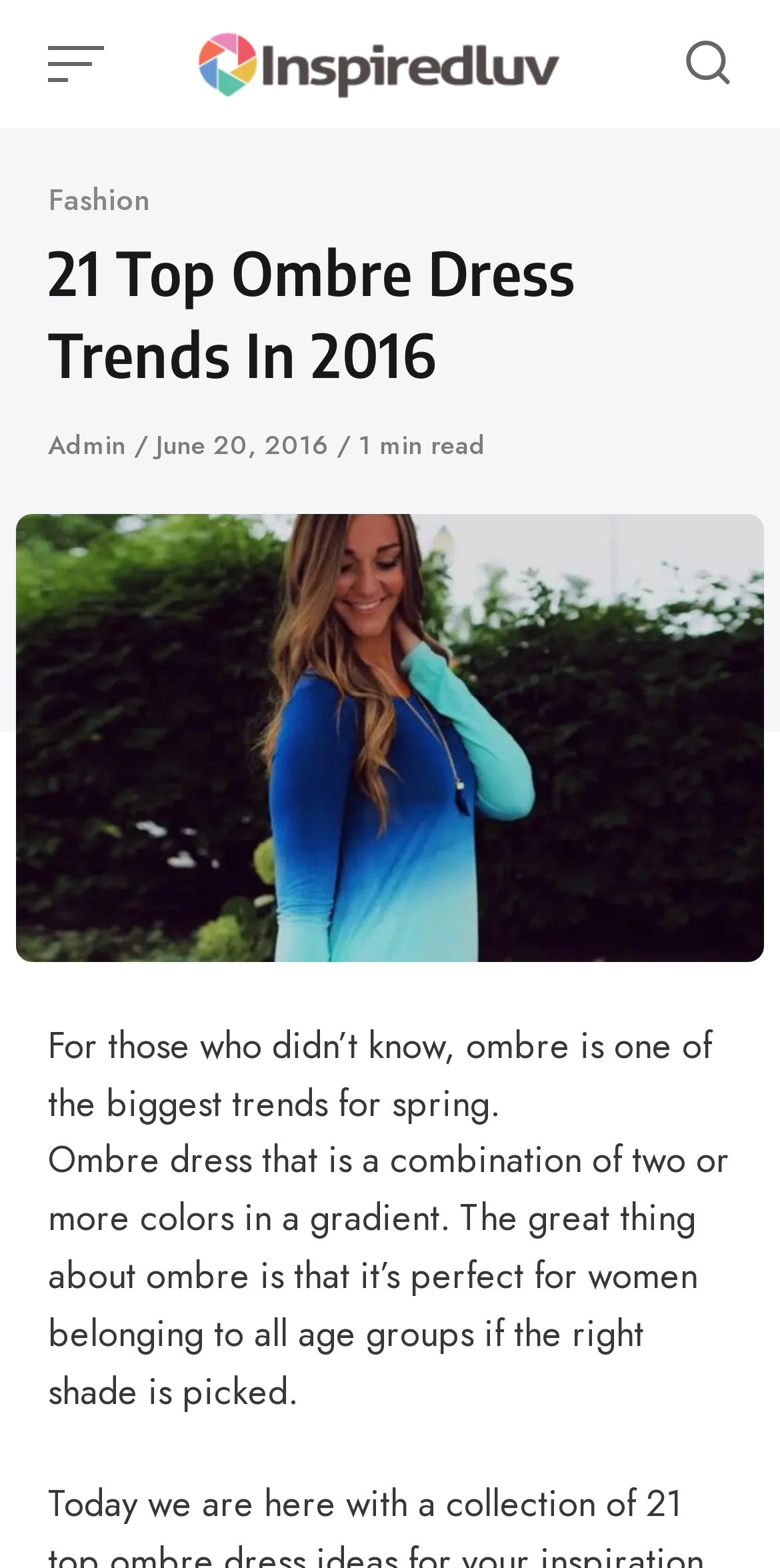Extract the main heading text from the webpage.

21 Top Ombre Dress Trends In 2016